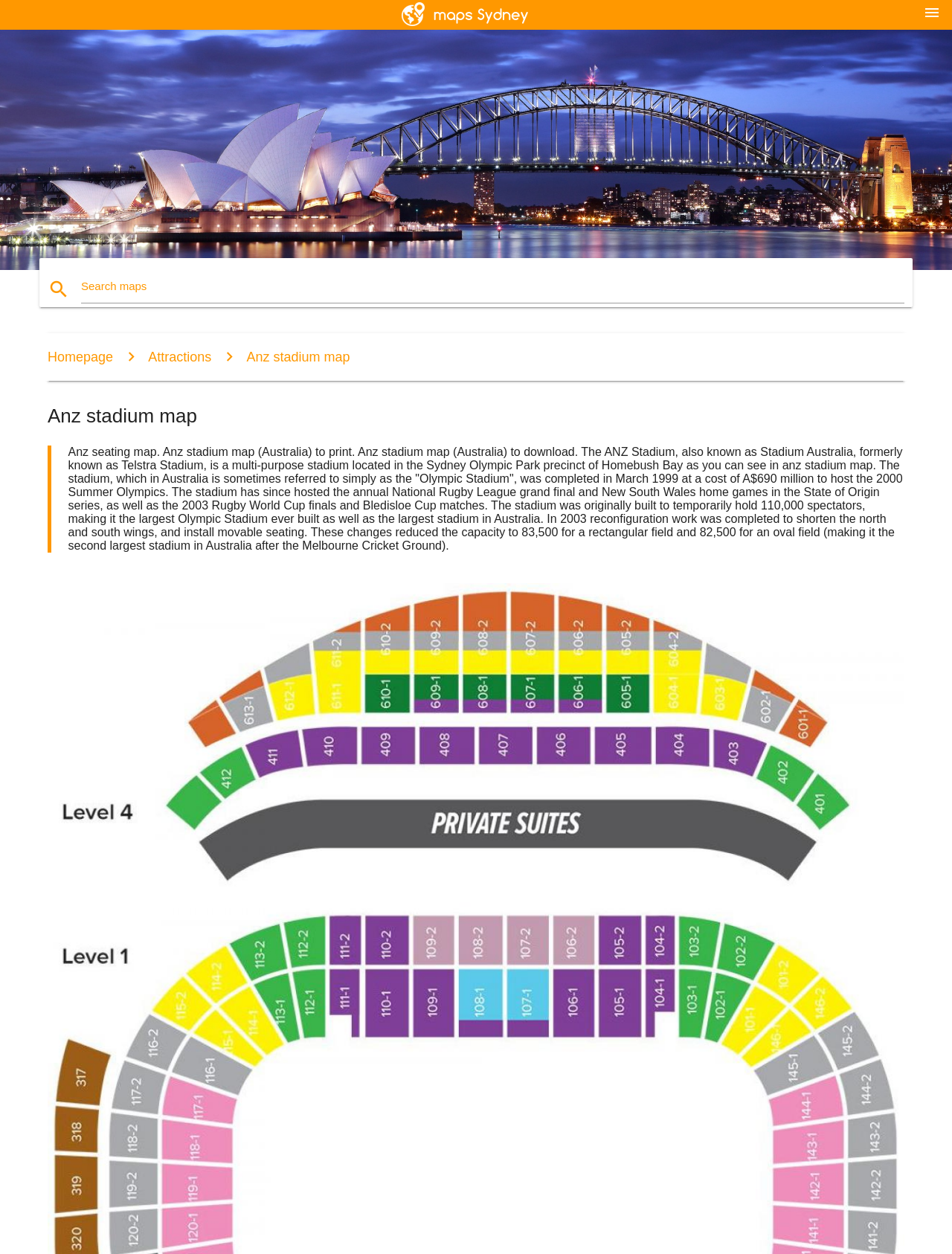Describe in detail what you see on the webpage.

The webpage appears to be a resource for accessing and downloading the ANZ stadium map in Australia. At the top of the page, there is a prominent link and an accompanying image, both of which span about 17% of the page's width and are centered horizontally. 

On the top-right corner, there is a "menu" link. Below it, a large image occupies the full width of the page, taking up about 19% of the page's height. 

Underneath the image, there is a search bar with a "search" label and a text box where users can input their queries. The search bar is accompanied by three links: "Homepage", "Attractions", and "Anz stadium map". These links are aligned horizontally and take up about 27% of the page's width.

Below the search bar, there is a heading that reads "Anz stadium map". Following the heading, a blockquote contains a lengthy passage of text that provides information about the ANZ stadium, including its location, history, and capacity. The text is divided into paragraphs and spans about 90% of the page's width.